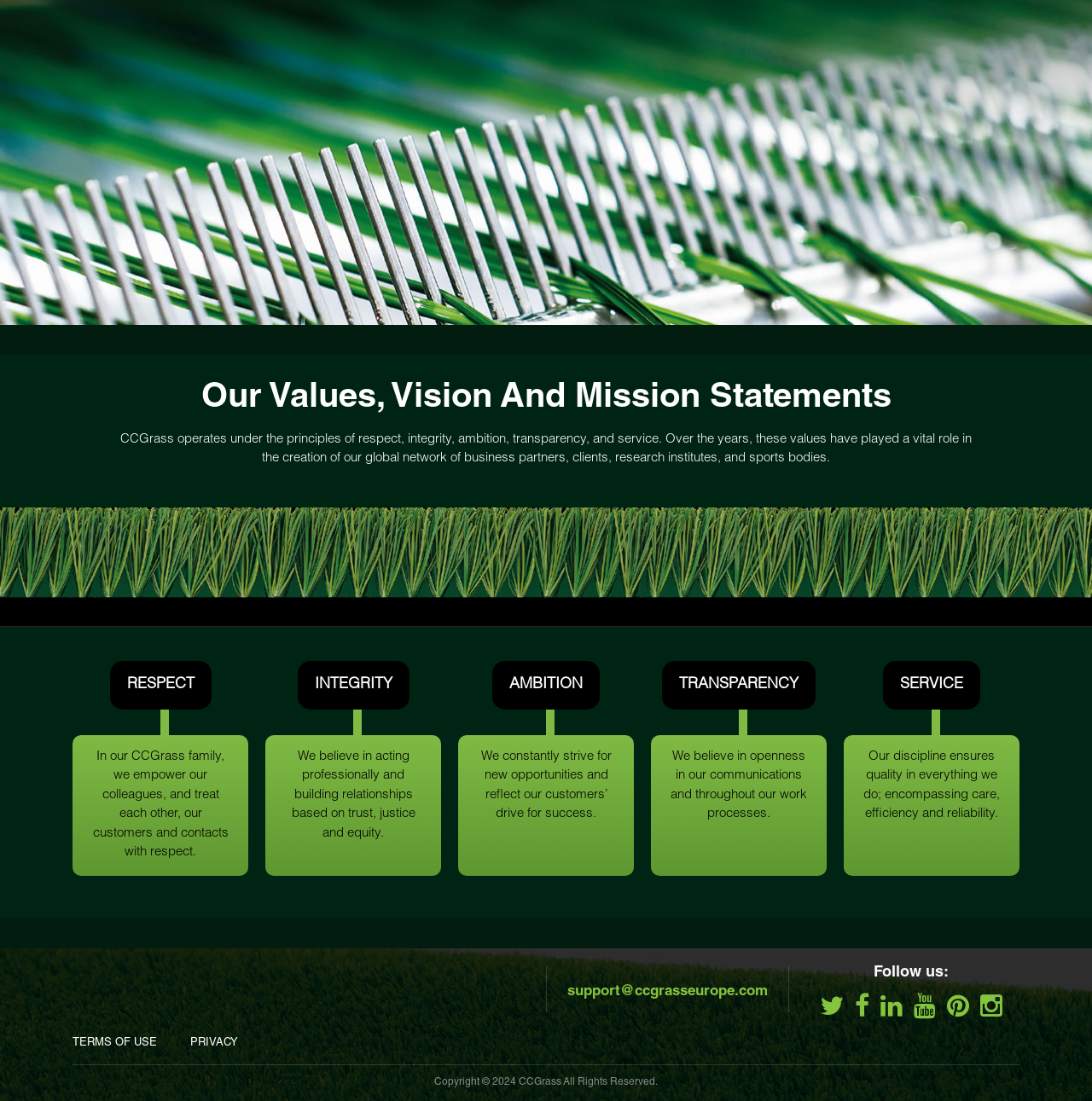What is the company name mentioned on the webpage?
Using the image as a reference, give a one-word or short phrase answer.

CCGrass